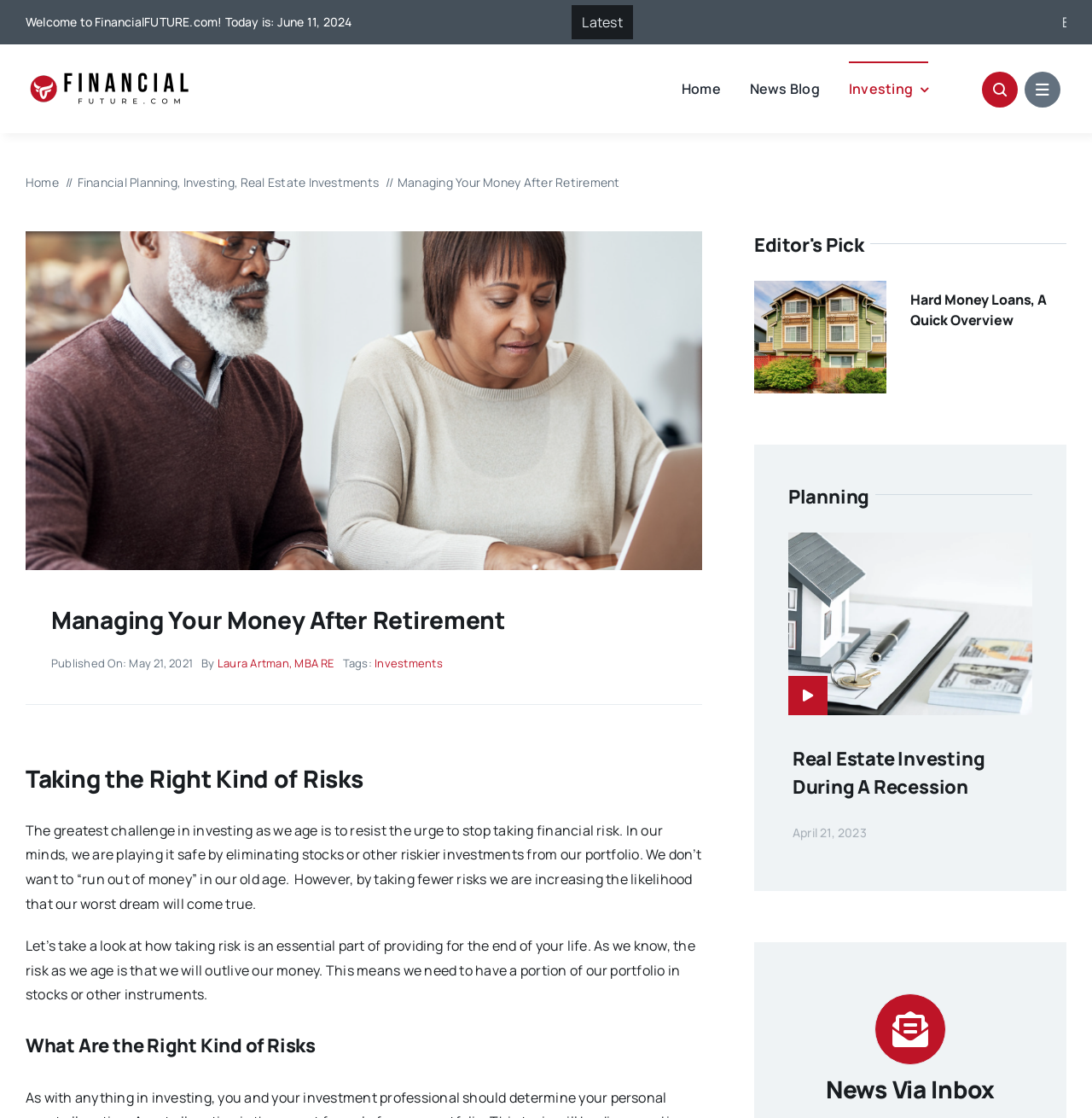Using the element description provided, determine the bounding box coordinates in the format (top-left x, top-left y, bottom-right x, bottom-right y). Ensure that all values are floating point numbers between 0 and 1. Element description: News Blog

[0.687, 0.055, 0.751, 0.104]